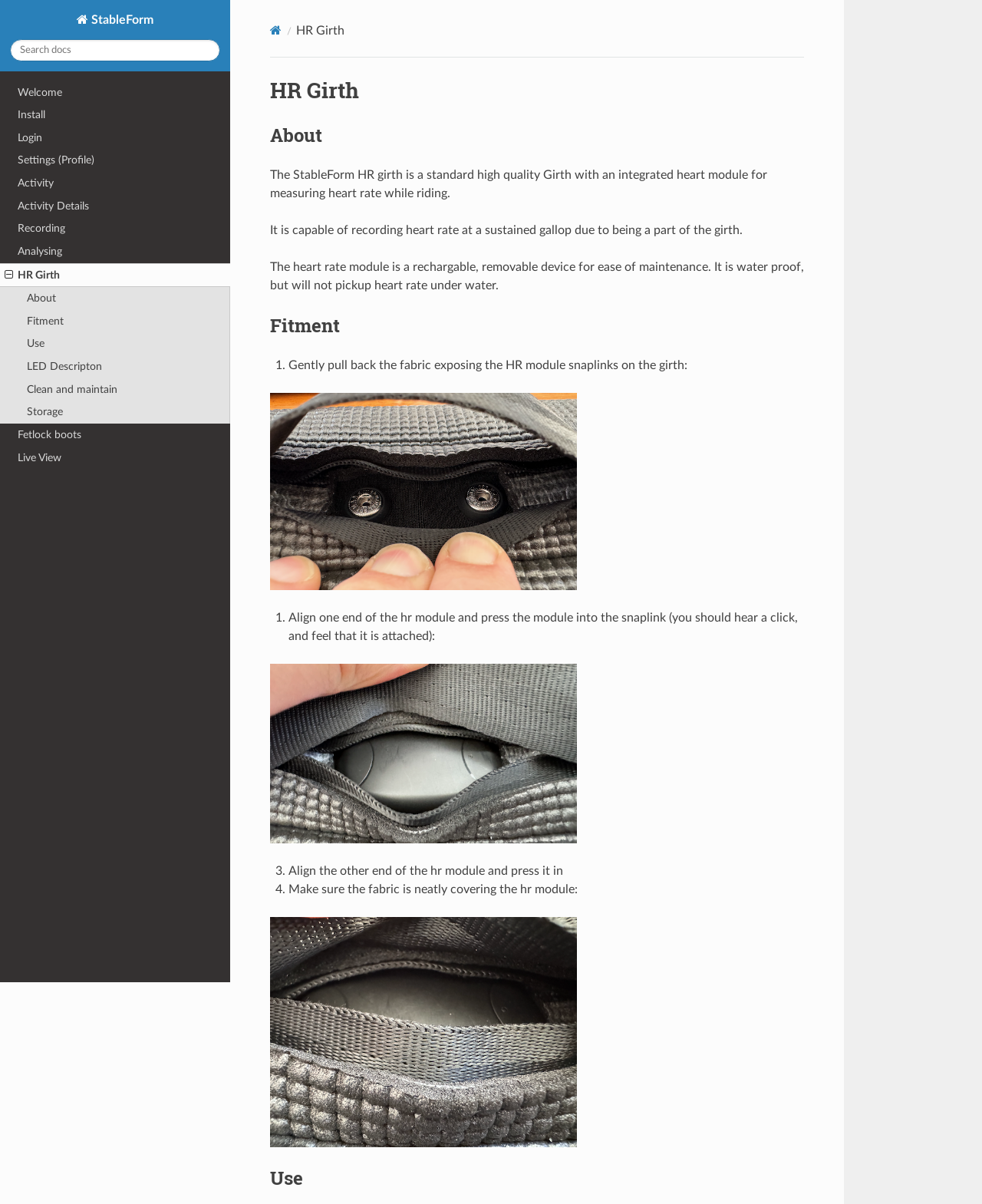Identify the bounding box coordinates of the clickable region required to complete the instruction: "Go to Welcome page". The coordinates should be given as four float numbers within the range of 0 and 1, i.e., [left, top, right, bottom].

[0.0, 0.067, 0.234, 0.086]